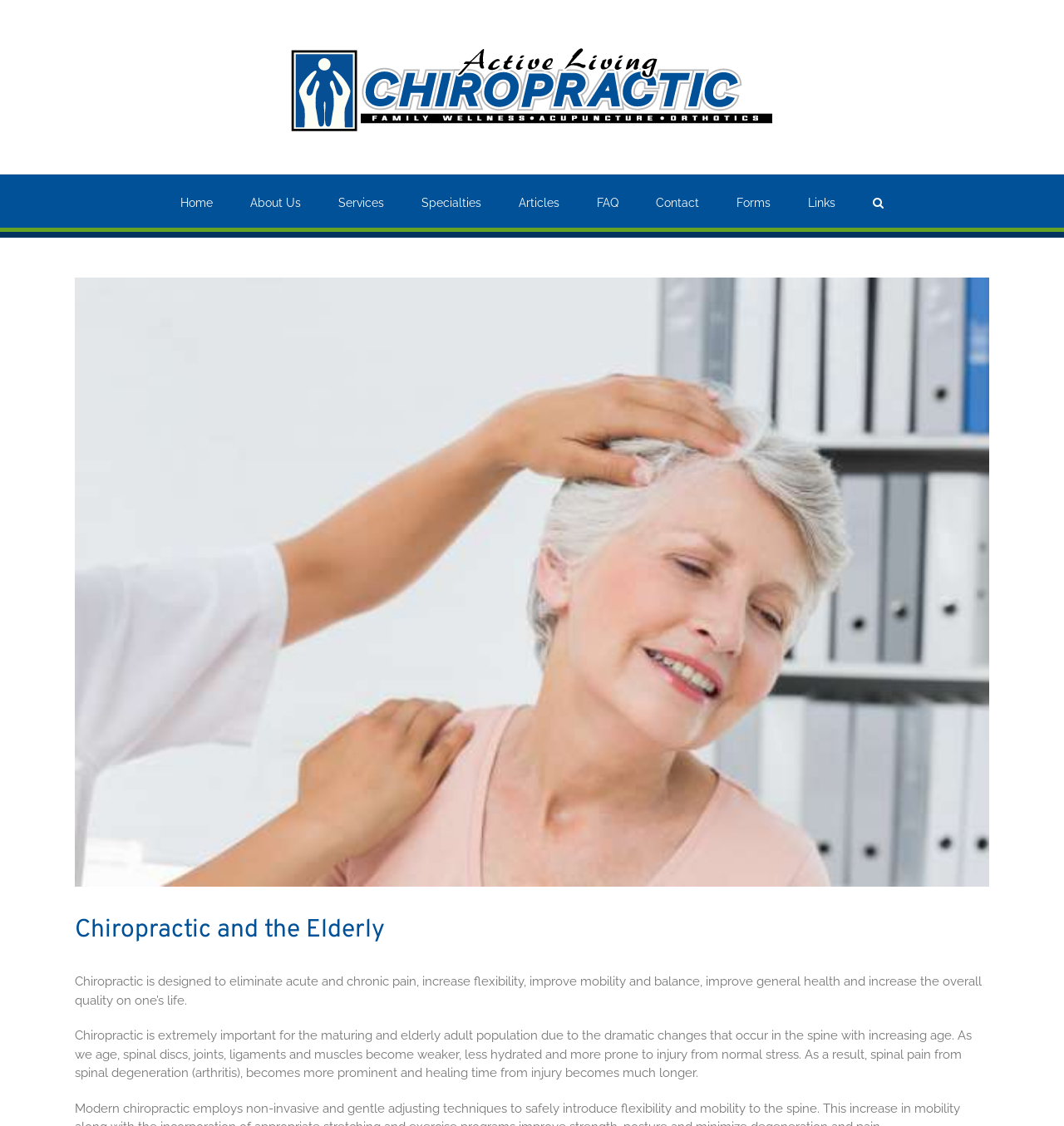What is the main topic of this webpage?
Could you give a comprehensive explanation in response to this question?

Based on the webpage content, the main topic is about the importance of chiropractic care for the elderly population, as indicated by the heading 'Chiropractic and the Elderly' and the subsequent text describing the benefits of chiropractic care for this age group.